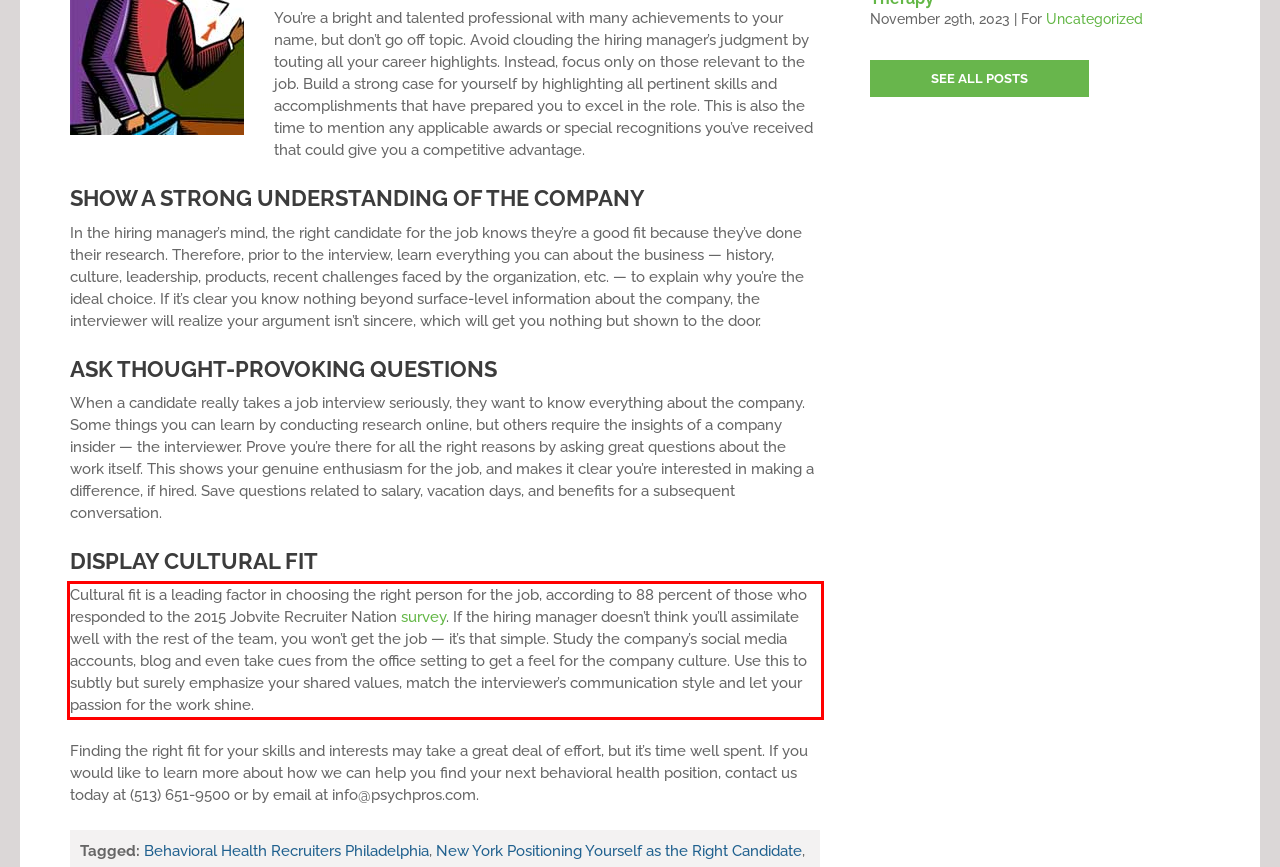Using the webpage screenshot, recognize and capture the text within the red bounding box.

Cultural fit is a leading factor in choosing the right person for the job, according to 88 percent of those who responded to the 2015 Jobvite Recruiter Nation survey. If the hiring manager doesn’t think you’ll assimilate well with the rest of the team, you won’t get the job — it’s that simple. Study the company’s social media accounts, blog and even take cues from the office setting to get a feel for the company culture. Use this to subtly but surely emphasize your shared values, match the interviewer’s communication style and let your passion for the work shine.